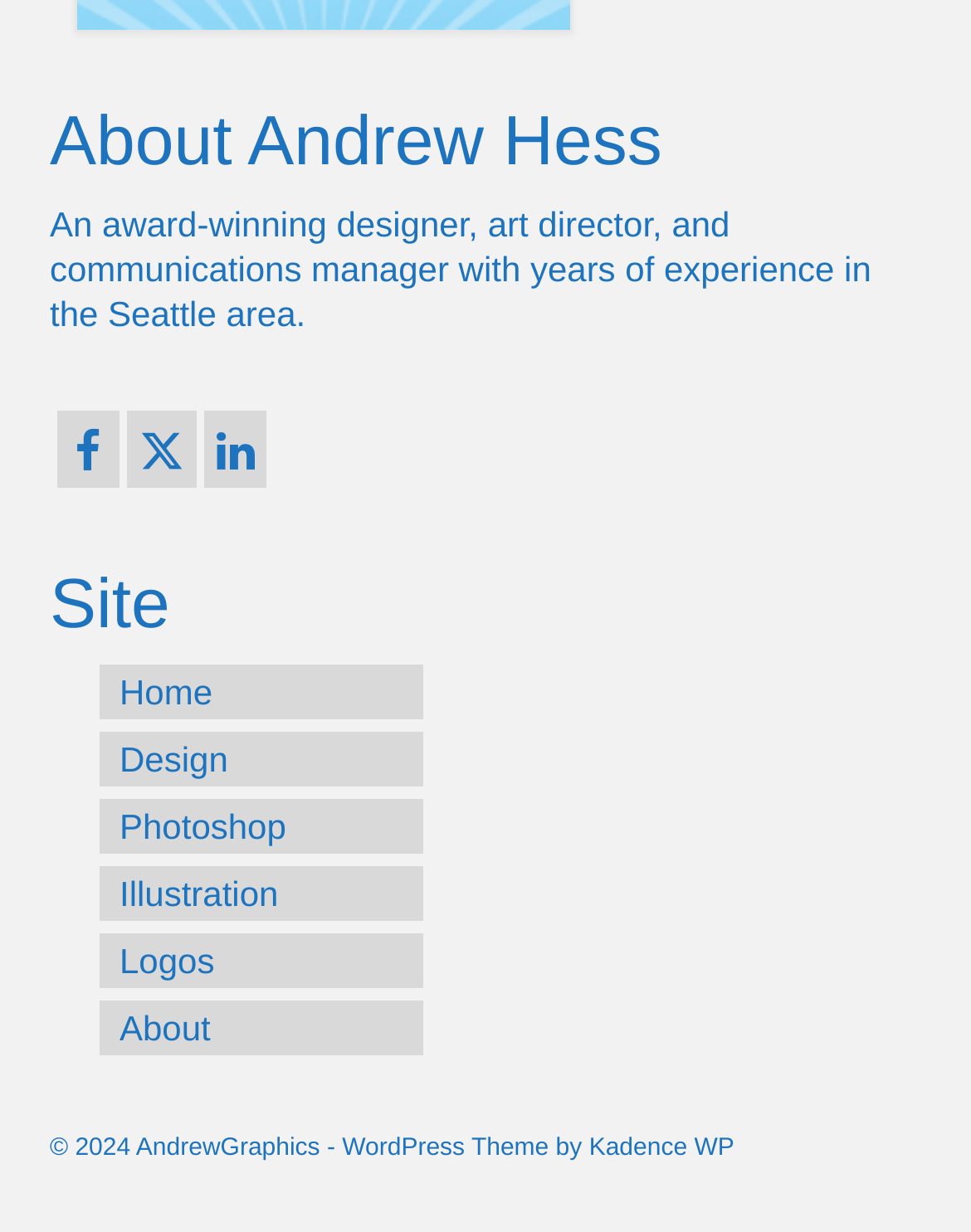What is the year of copyright?
Answer the question using a single word or phrase, according to the image.

2024